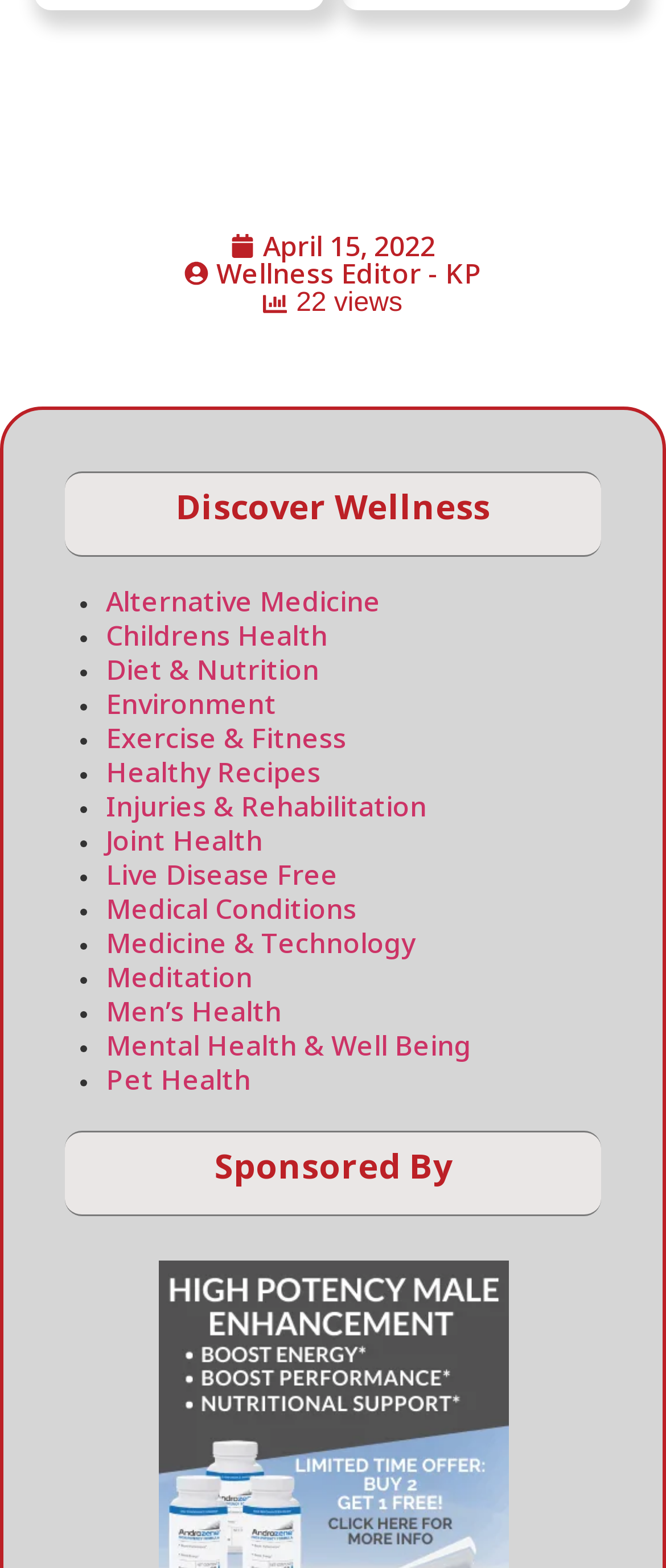How many views does the latest article have?
Using the image provided, answer with just one word or phrase.

22 views